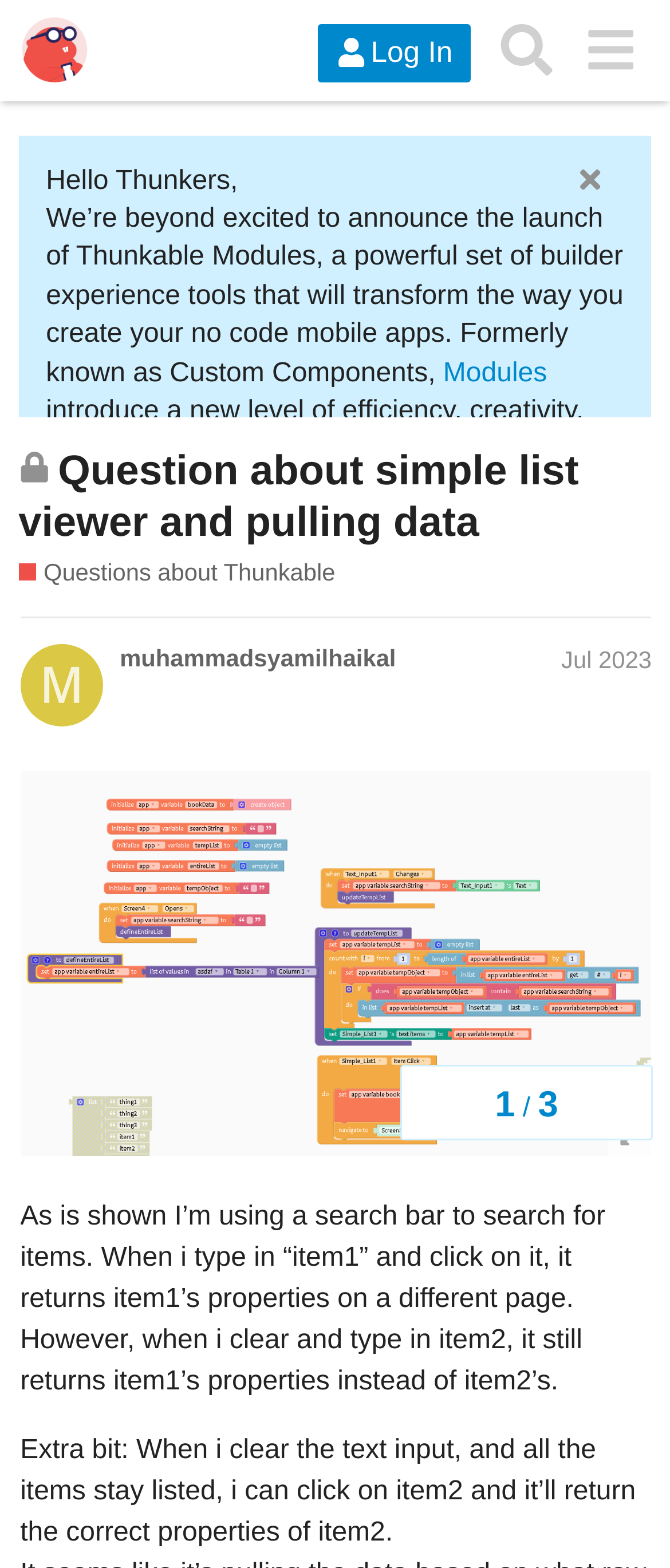Please mark the clickable region by giving the bounding box coordinates needed to complete this instruction: "Click on Keyboards".

None